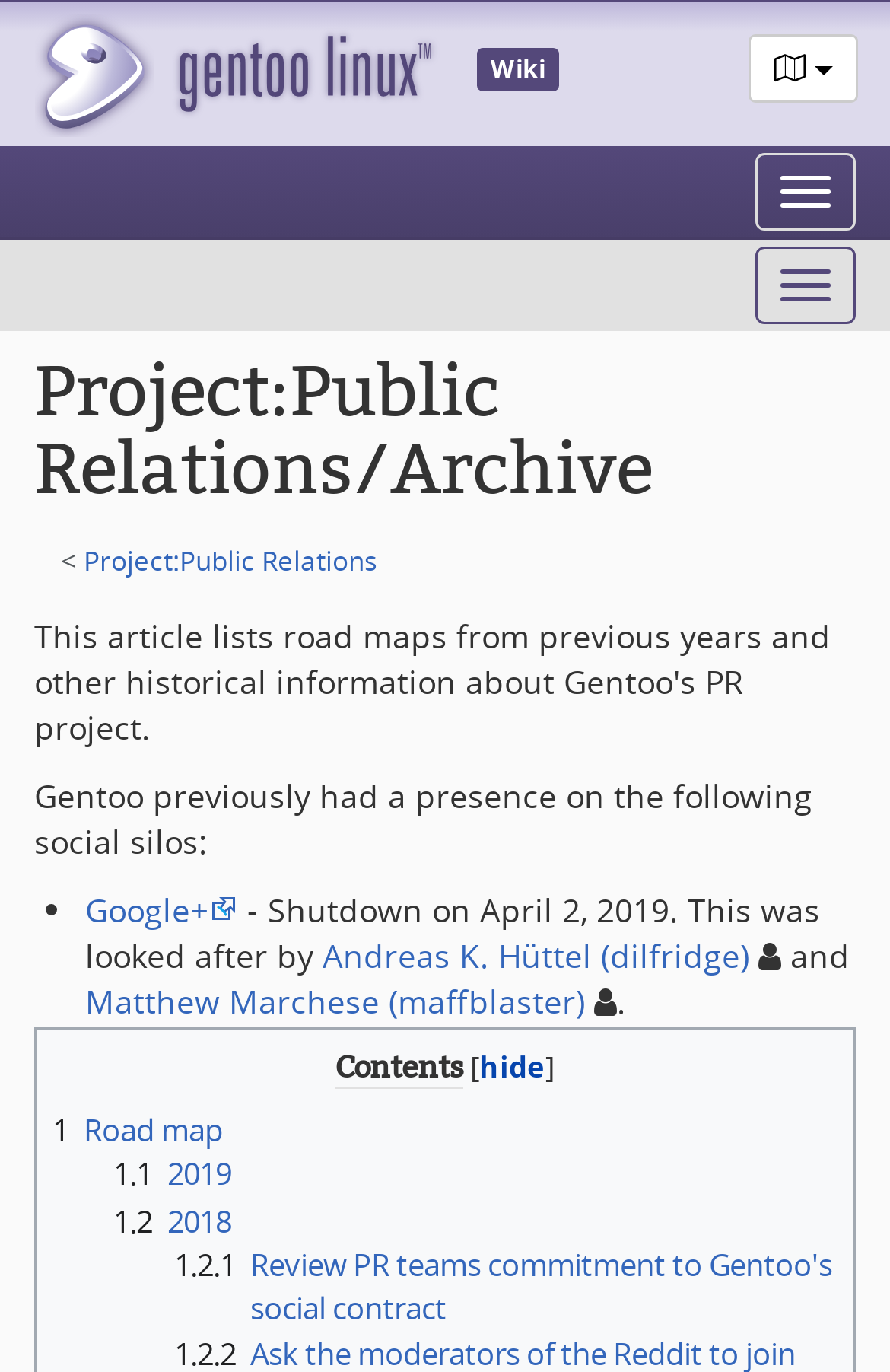Please answer the following question using a single word or phrase: 
How many links are there in the contents section?

At least 5